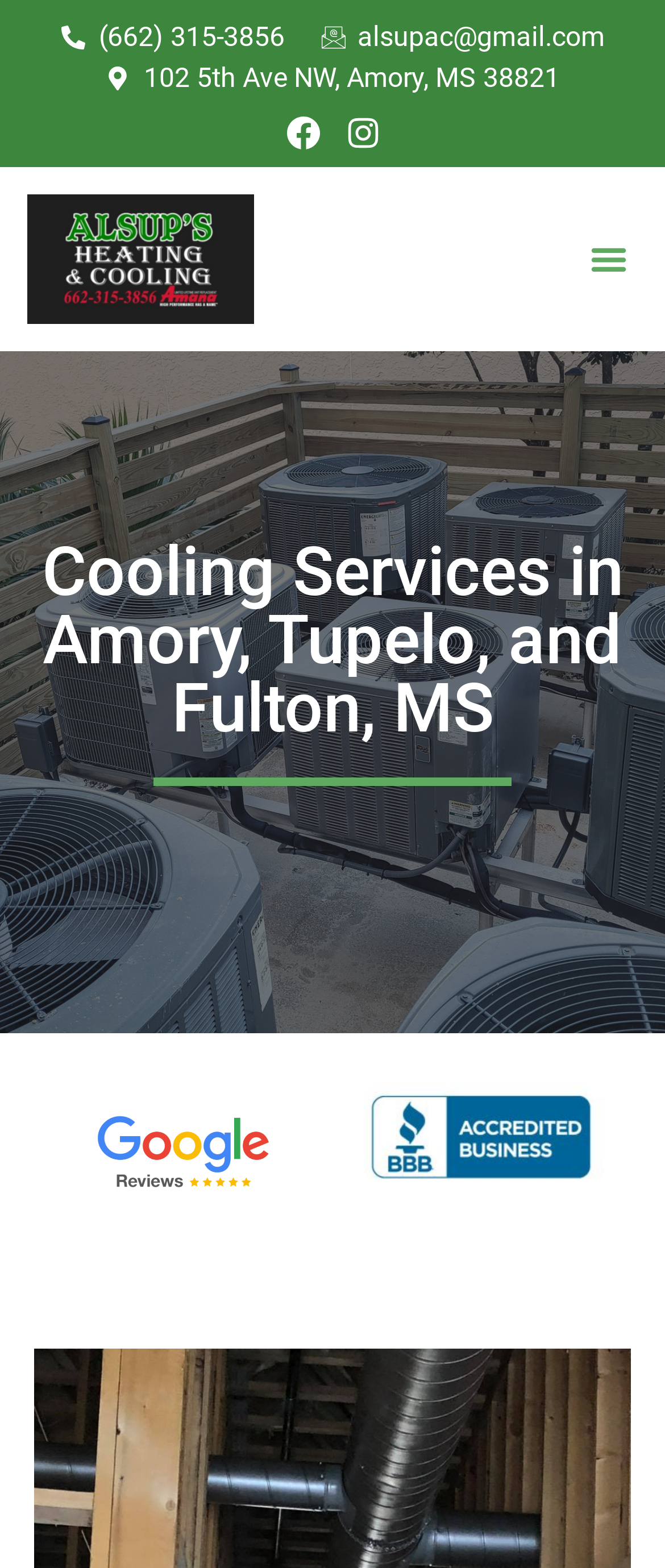Explain the webpage in detail, including its primary components.

This webpage is about a cooling service company in Amory, MS, offering reliable solutions for a comfortable home. At the top left, there is a phone number, (662) 315-3856, and an email address, alsupac@gmail.com, followed by the company's address, 102 5th Ave NW, Amory, MS 38821. 

To the right of the address, there are social media links, including Facebook and Instagram, each accompanied by an icon. Below these links, there is a prominent link to emergency heating services in Amory, Tupelo, and Fulton, MS, with an image related to air conditioner repair. 

On the top right, there is a menu toggle button. Below the menu button, there is a heading that reads "Cooling Services in Amory, Tupelo, and Fulton, MS". 

Under the heading, there is a slideshow with five slides, currently showing the first slide. The first slide contains an image with a Google logo. The slideshow takes up most of the page's width.